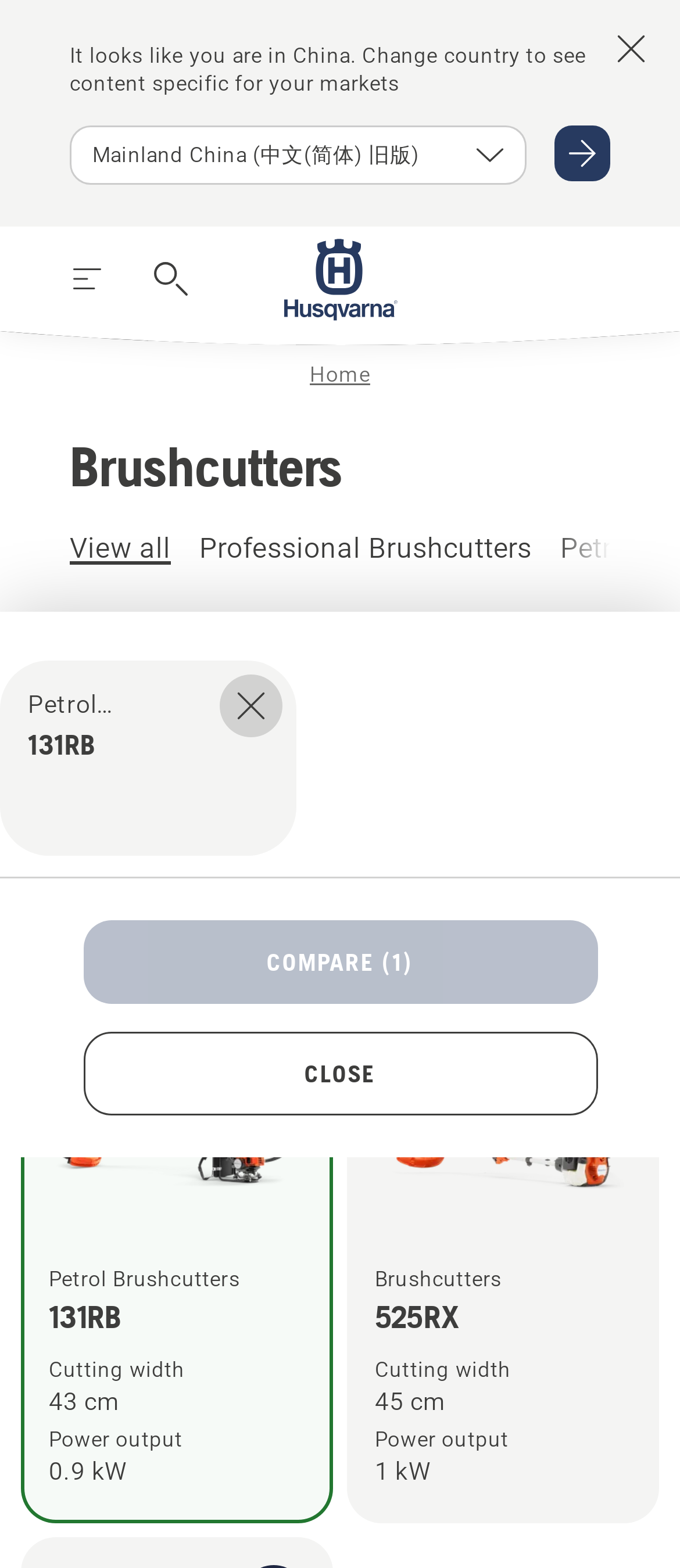Please give a one-word or short phrase response to the following question: 
What is the country suggested for change?

China